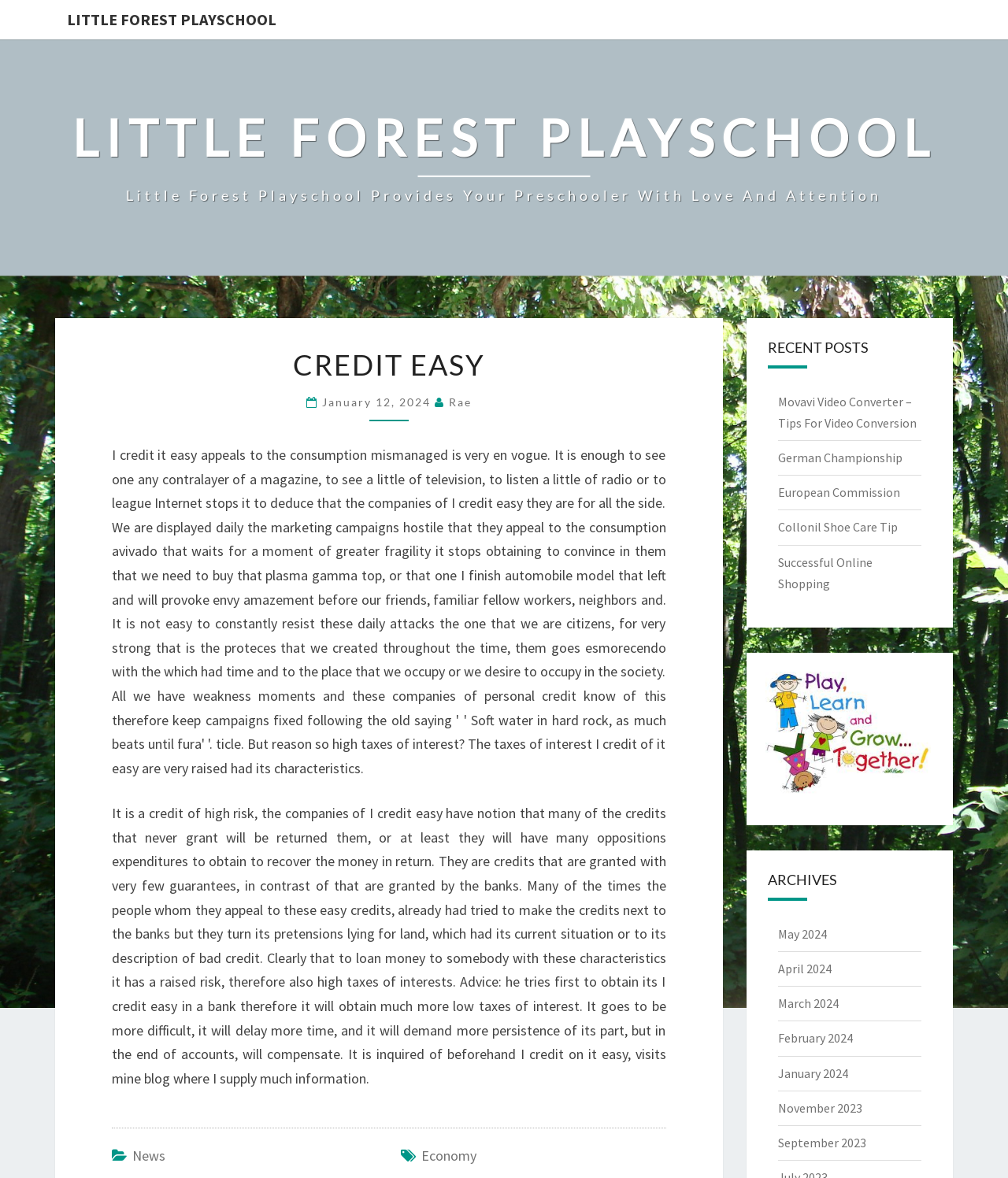Using the provided element description, identify the bounding box coordinates as (top-left x, top-left y, bottom-right x, bottom-right y). Ensure all values are between 0 and 1. Description: Little Forest Playschool

[0.055, 0.0, 0.286, 0.033]